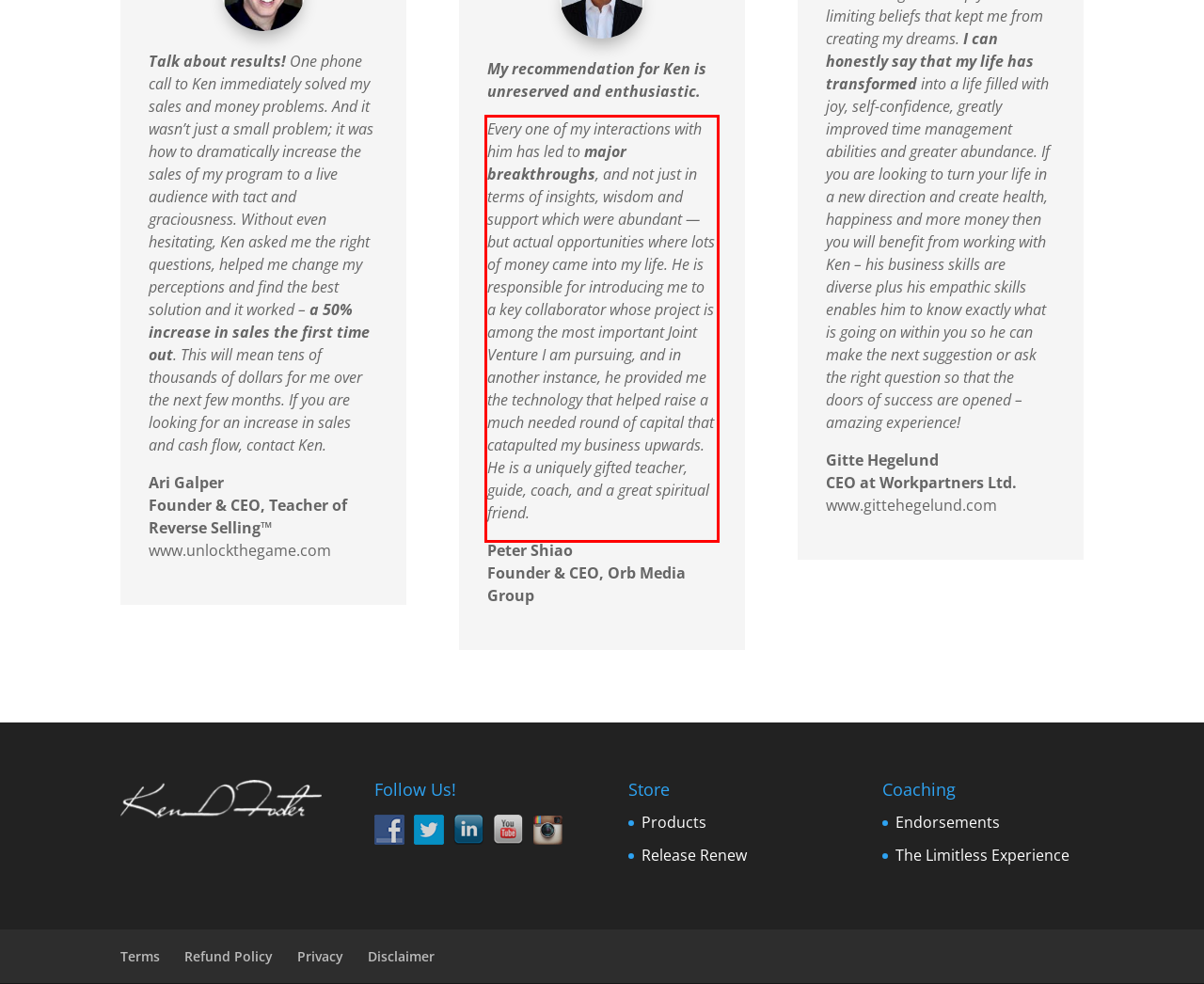View the screenshot of the webpage and identify the UI element surrounded by a red bounding box. Extract the text contained within this red bounding box.

Every one of my interactions with him has led to major breakthroughs, and not just in terms of insights, wisdom and support which were abundant — but actual opportunities where lots of money came into my life. He is responsible for introducing me to a key collaborator whose project is among the most important Joint Venture I am pursuing, and in another instance, he provided me the technology that helped raise a much needed round of capital that catapulted my business upwards. He is a uniquely gifted teacher, guide, coach, and a great spiritual friend.